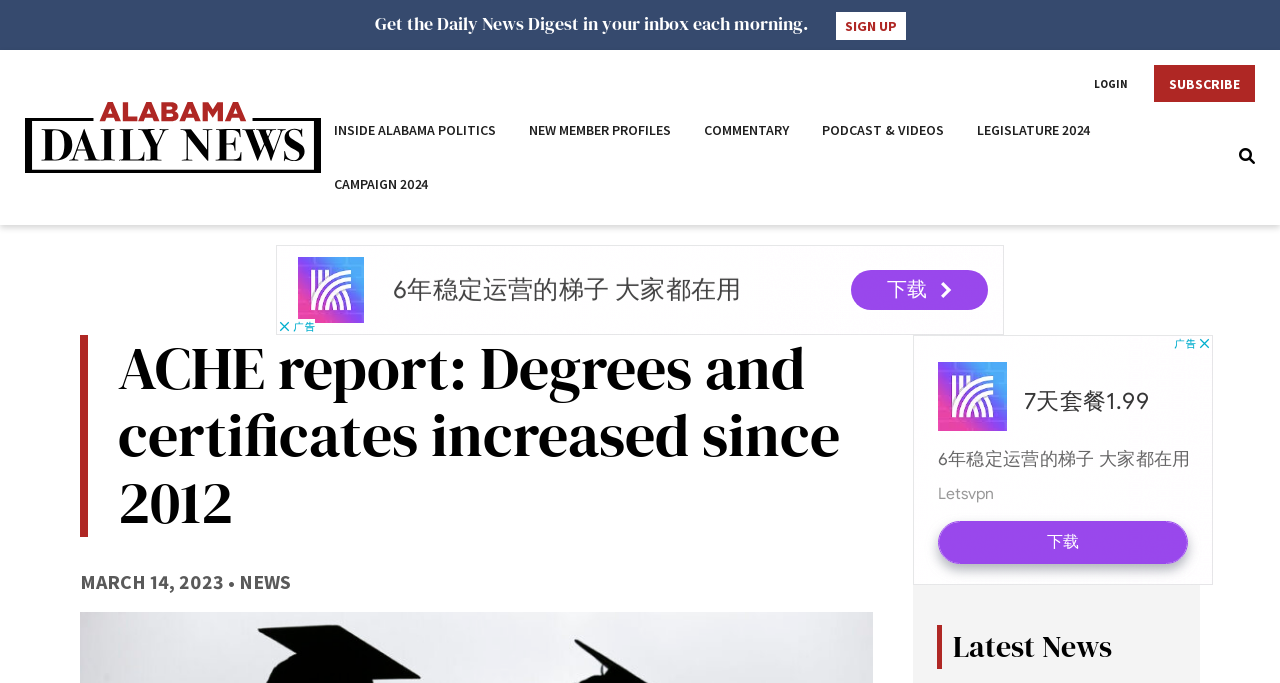Respond to the following query with just one word or a short phrase: 
What is the date of the article?

MARCH 14, 2023